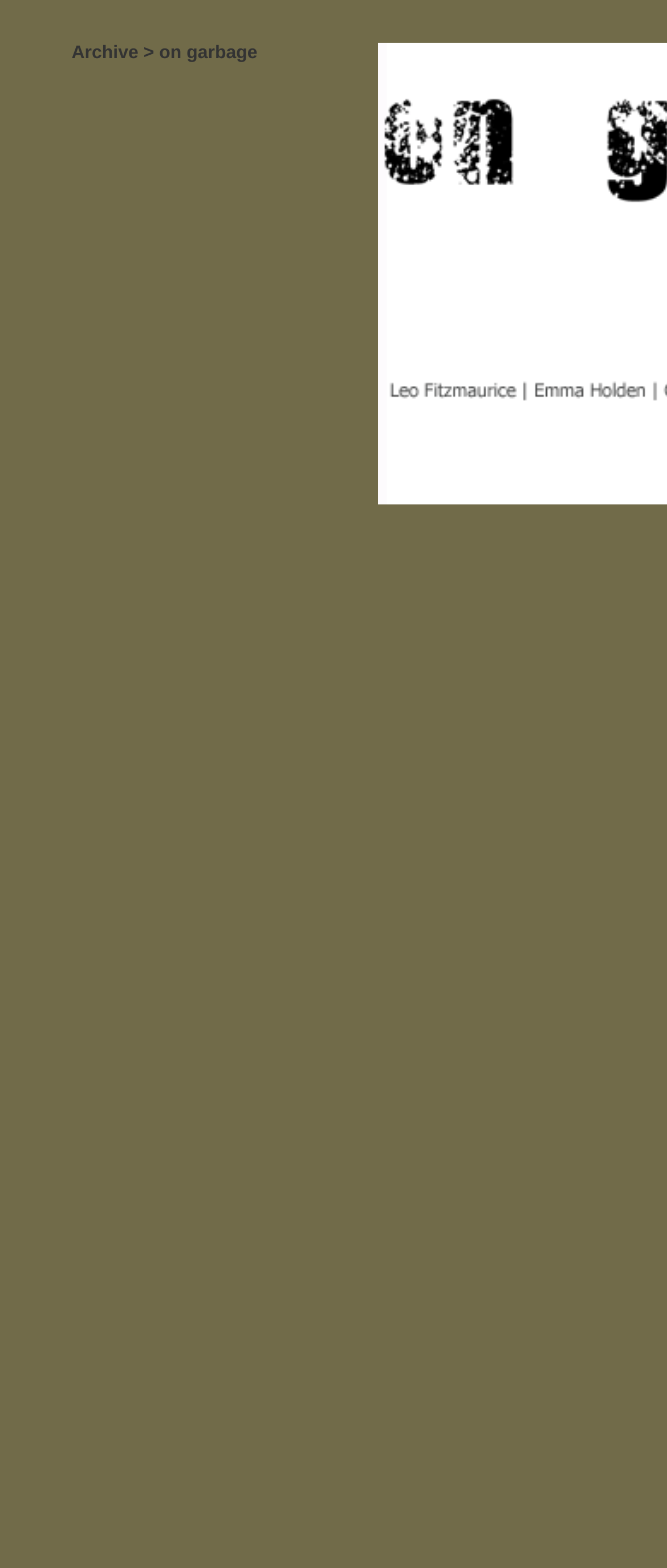Provide a one-word or one-phrase answer to the question:
What is the main theme of this webpage?

Art Gallery